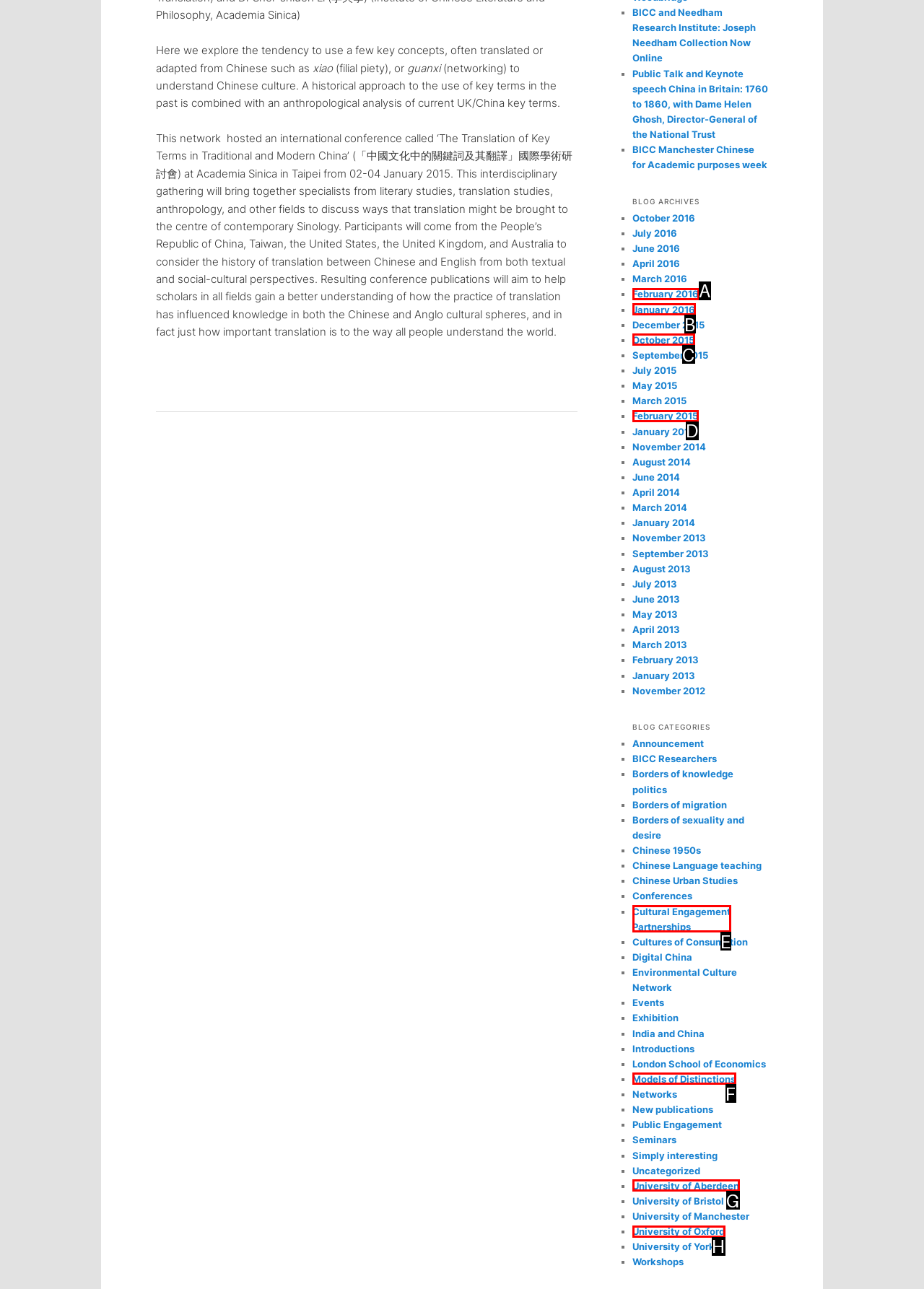Identify the letter that best matches this UI element description: University of Oxford
Answer with the letter from the given options.

H